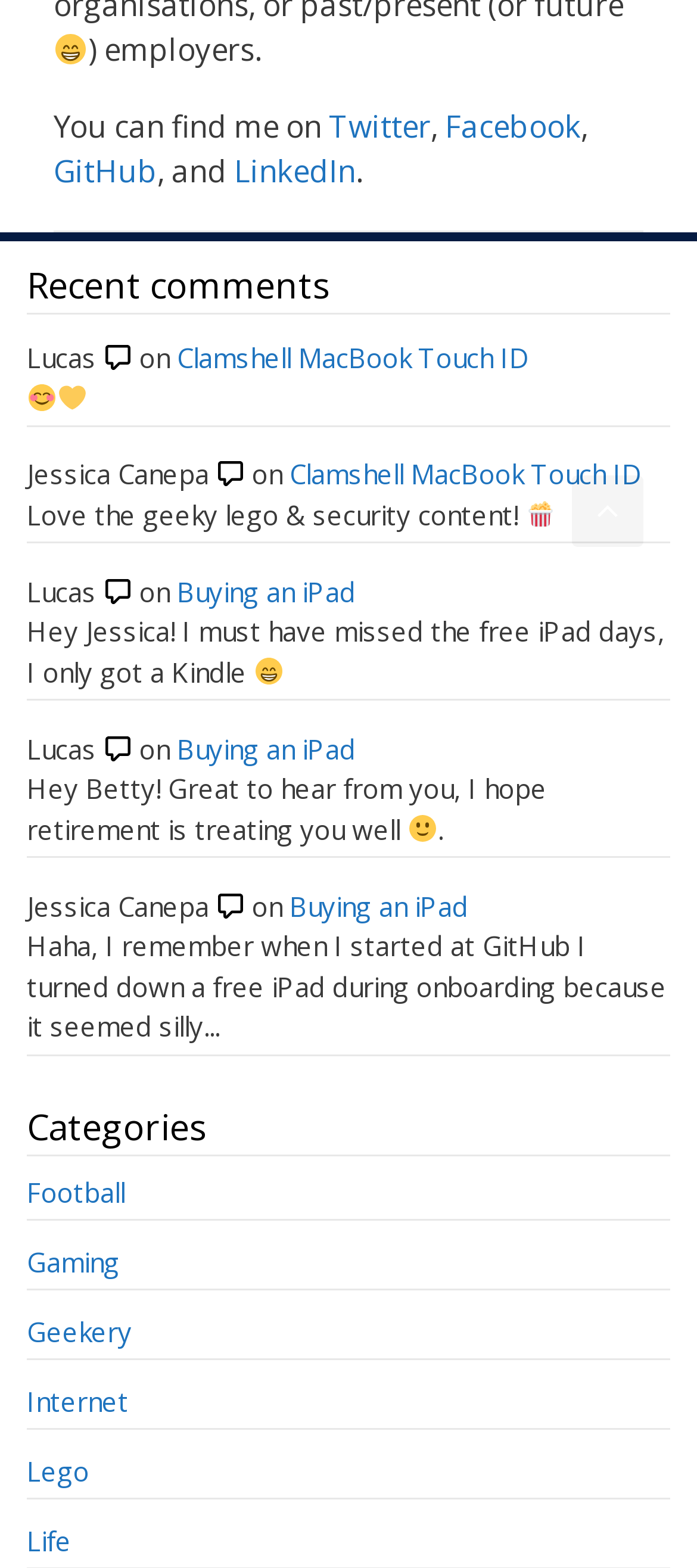Pinpoint the bounding box coordinates for the area that should be clicked to perform the following instruction: "Click on Twitter".

[0.472, 0.067, 0.618, 0.093]